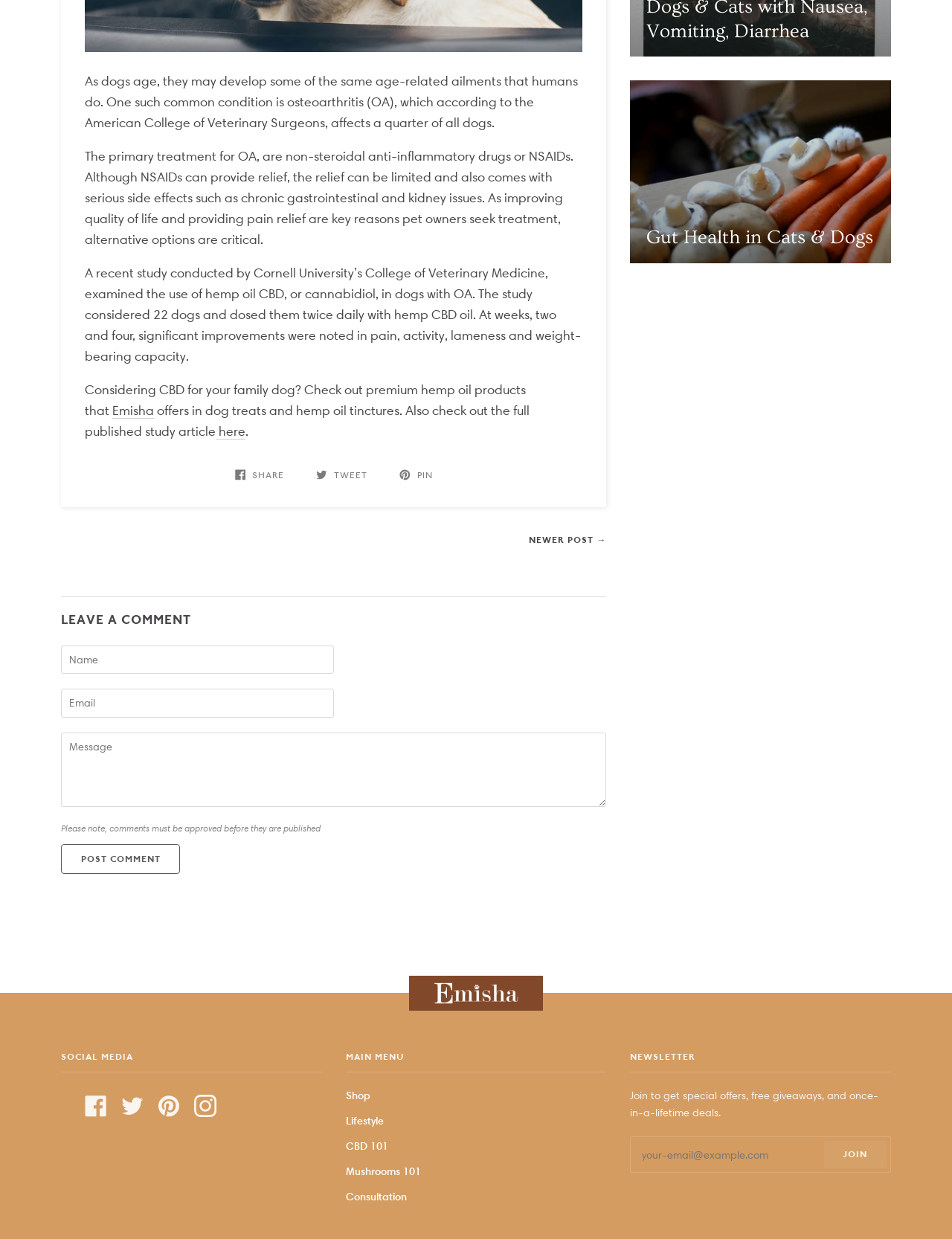What is the main topic of the linked article 'Gut Health in Cats & Dogs'?
Refer to the screenshot and deliver a thorough answer to the question presented.

The linked article 'Gut Health in Cats & Dogs' is likely about the importance of gut health in cats and dogs, and may discuss ways to support a healthy gut in pets. This is inferred from the title of the article and the image associated with it.